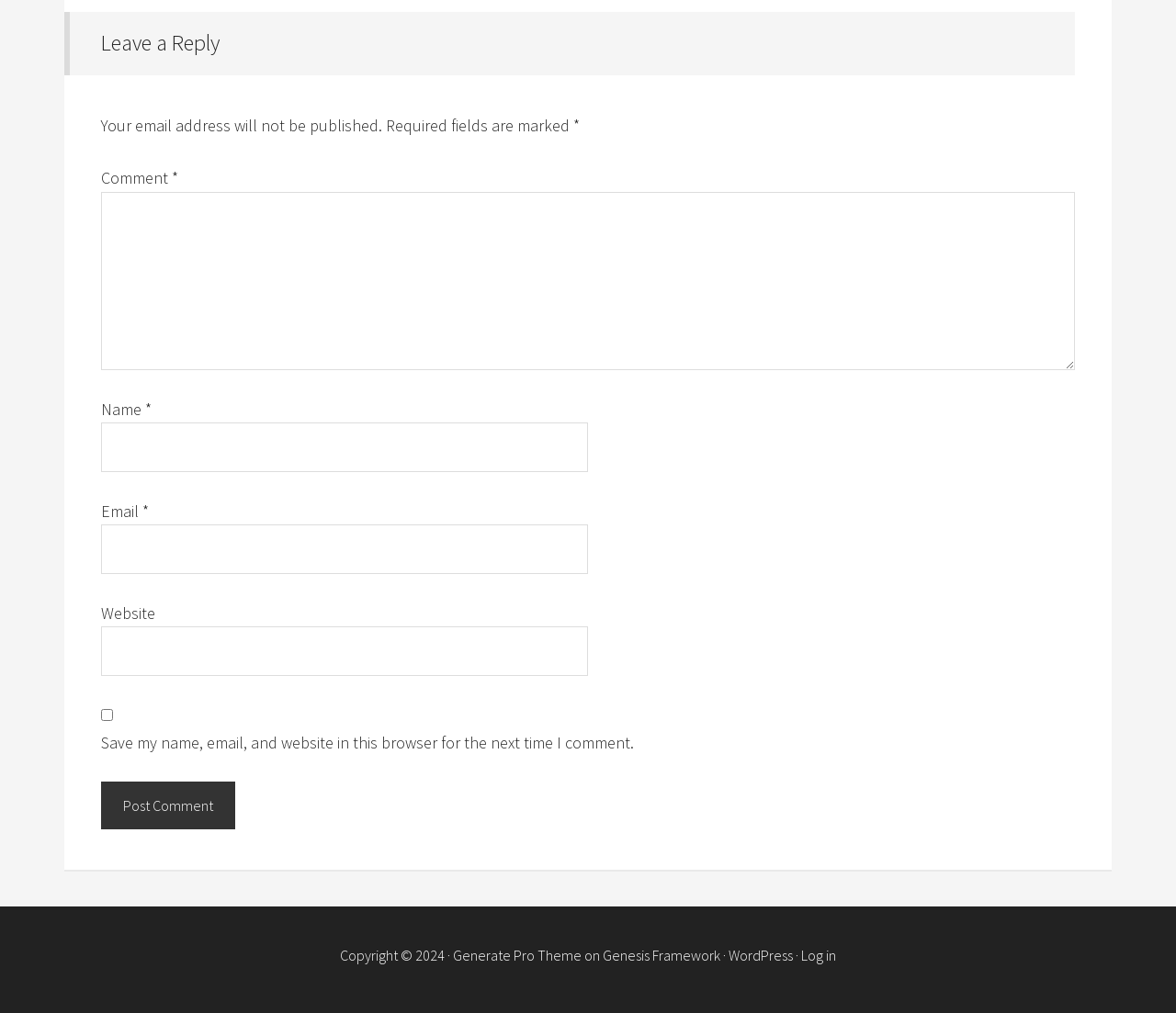Using the provided element description, identify the bounding box coordinates as (top-left x, top-left y, bottom-right x, bottom-right y). Ensure all values are between 0 and 1. Description: name="submit" value="Post Comment"

[0.086, 0.771, 0.2, 0.818]